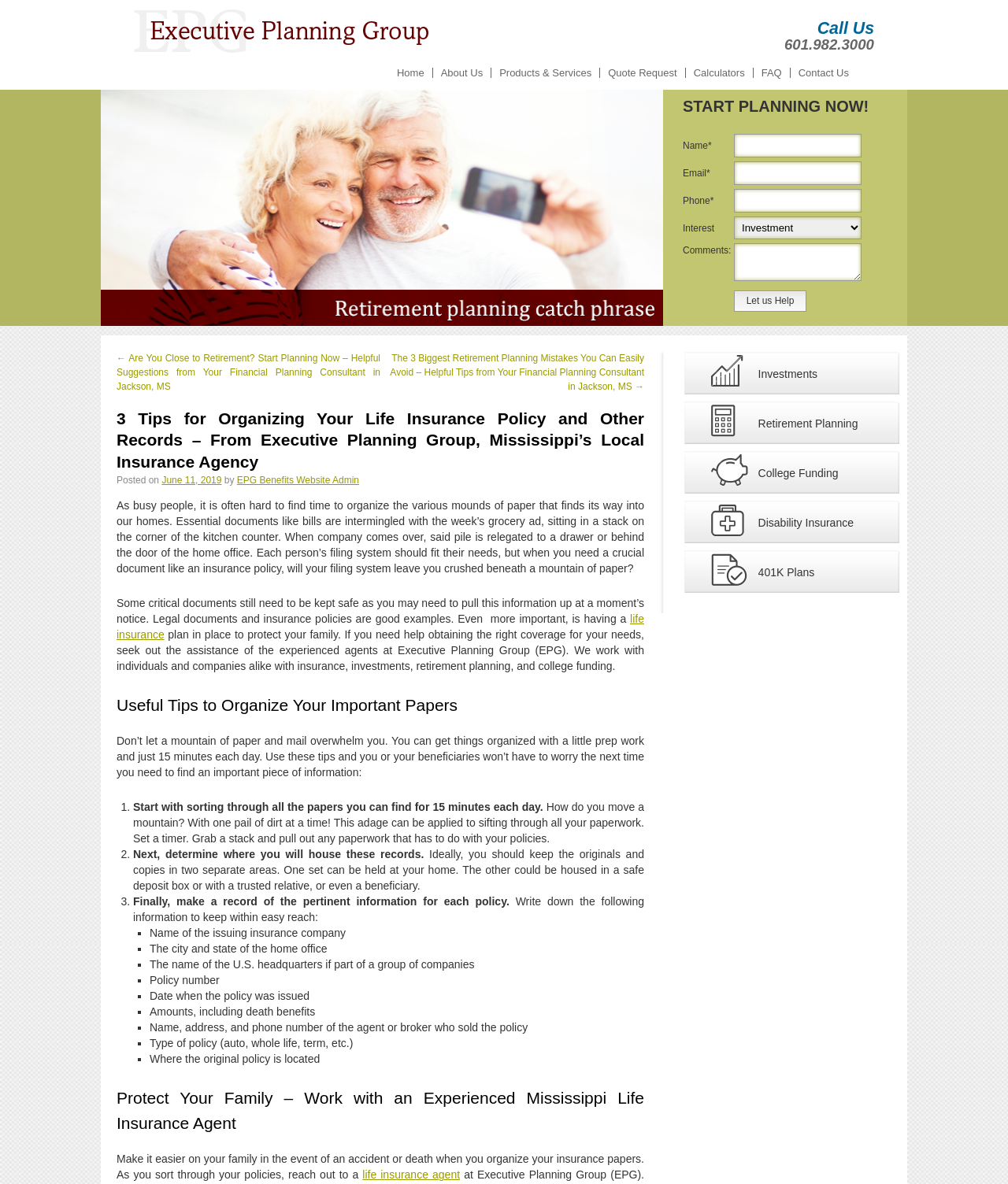Please identify the bounding box coordinates of the area that needs to be clicked to fulfill the following instruction: "Read the '3 Tips for Organizing Your Life Insurance Policy and Other Records' article."

[0.116, 0.344, 0.639, 0.399]